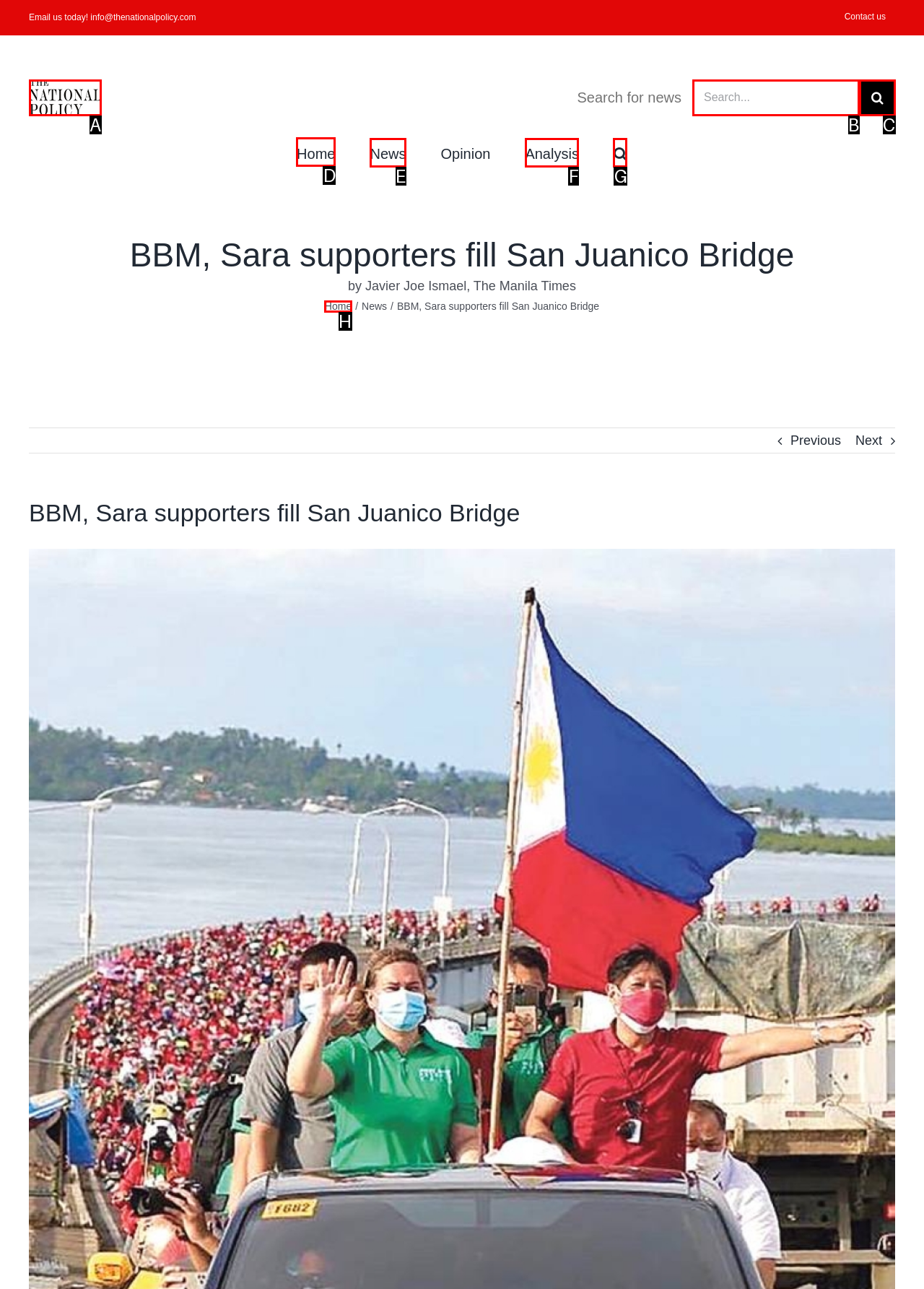Specify which HTML element I should click to complete this instruction: View Home page Answer with the letter of the relevant option.

D